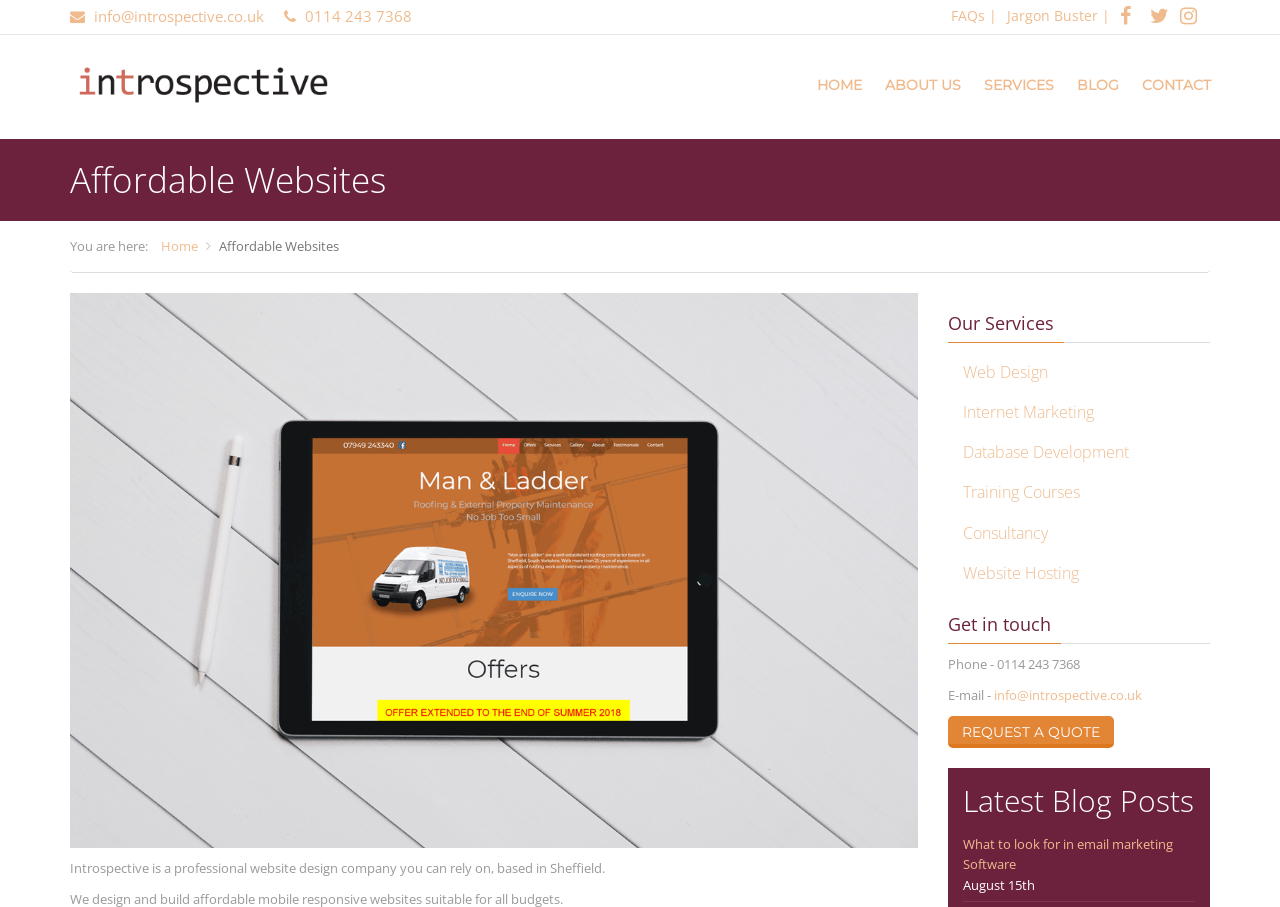Could you find the bounding box coordinates of the clickable area to complete this instruction: "Search for keywords"?

None